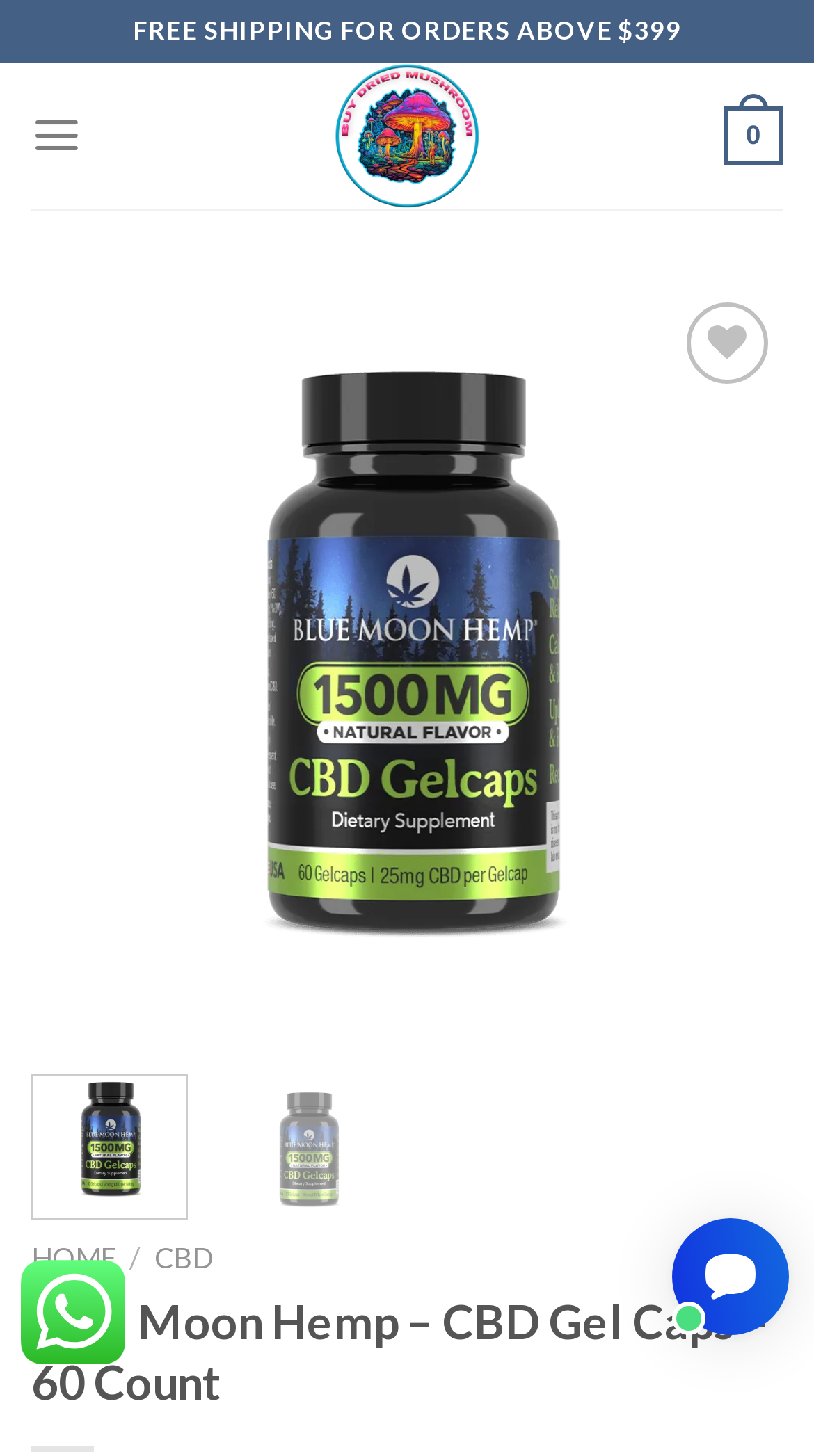How many images are there on the webpage?
Give a comprehensive and detailed explanation for the question.

I counted the number of images on the webpage by looking at the various sections. I saw images of the product, navigation icons, and other graphics, which led me to conclude that there are at least 5 images on the webpage.